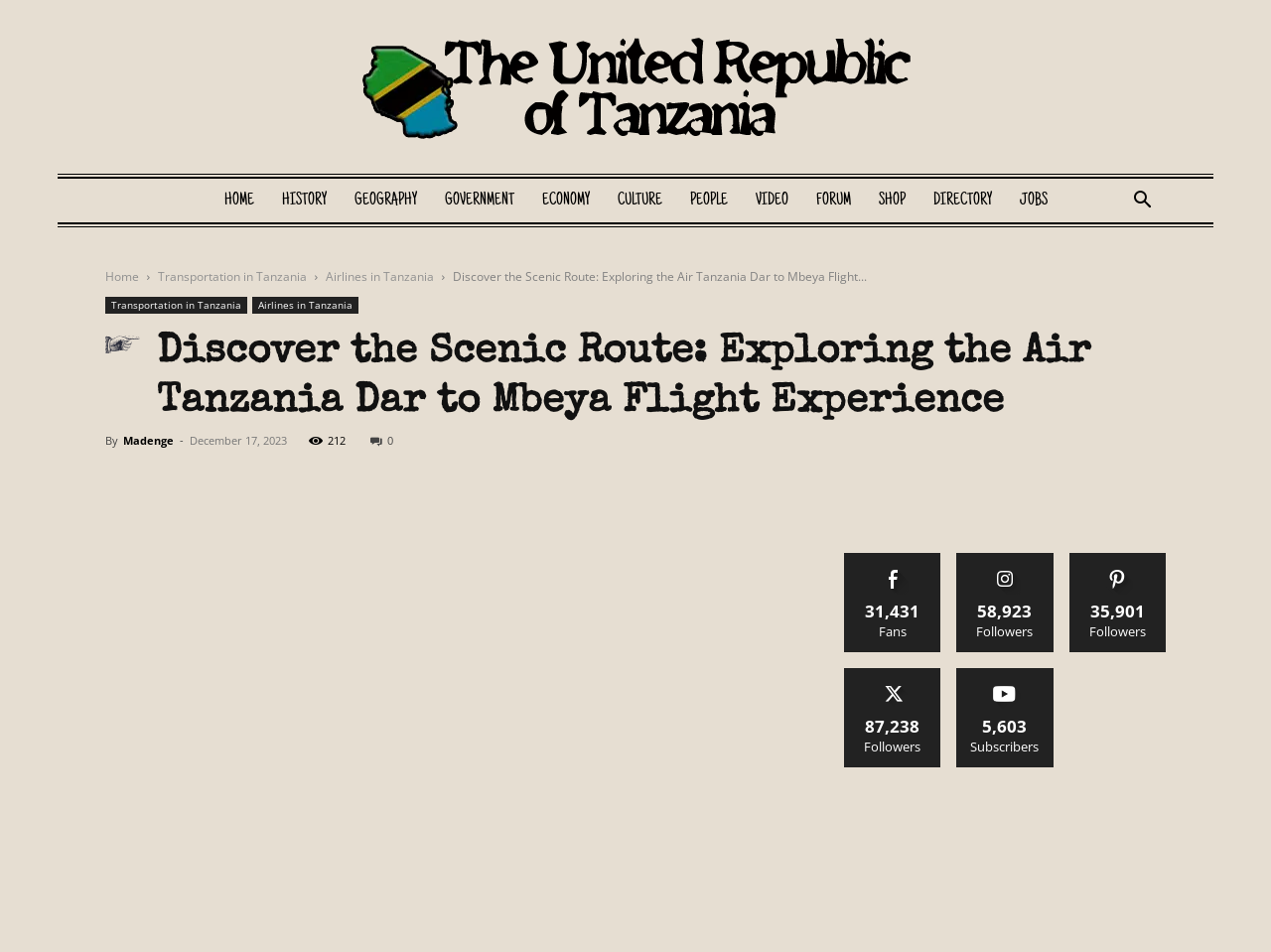Respond with a single word or phrase for the following question: 
What is the name of the author of the article?

Madenge